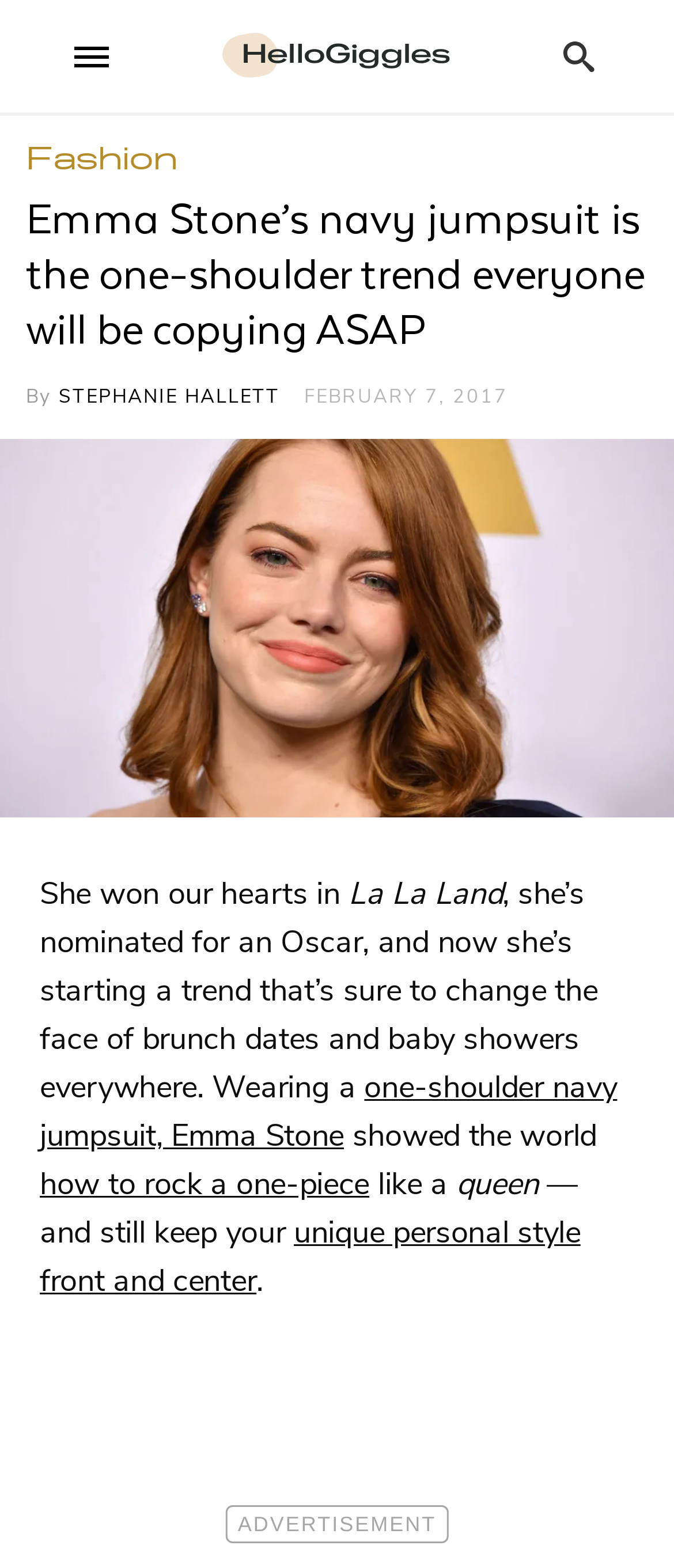When was the article published?
Please provide a comprehensive answer based on the contents of the image.

The publication date of the article is FEBRUARY 7, 2017, which is displayed below the title of the article and above the image of Emma Stone.